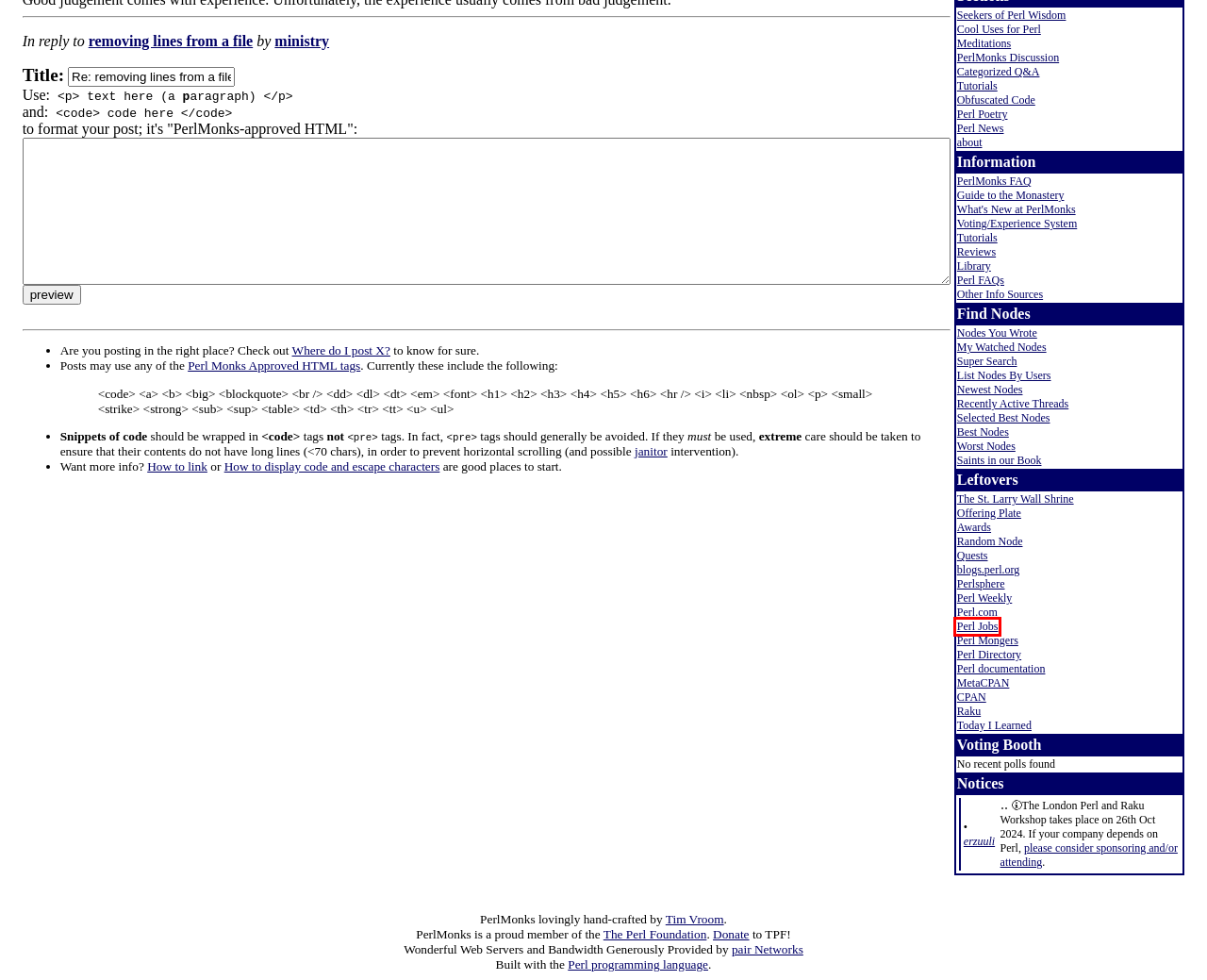Given a screenshot of a webpage with a red rectangle bounding box around a UI element, select the best matching webpage description for the new webpage that appears after clicking the highlighted element. The candidate descriptions are:
A. Planet Perl
B. The Perl Job Site (jobs.perl.org)
C. The Perl Programming Language - www.perl.org
D. Perl Documentation - Perldoc Browser
E. Perl.com - programming news, code and culture
F. blogs.perl.org — blogging the onion
G. The Comprehensive Perl Archive Network - www.cpan.org
H. London Perl & Raku Workshop 2024 | Perl workshop and training in London

B